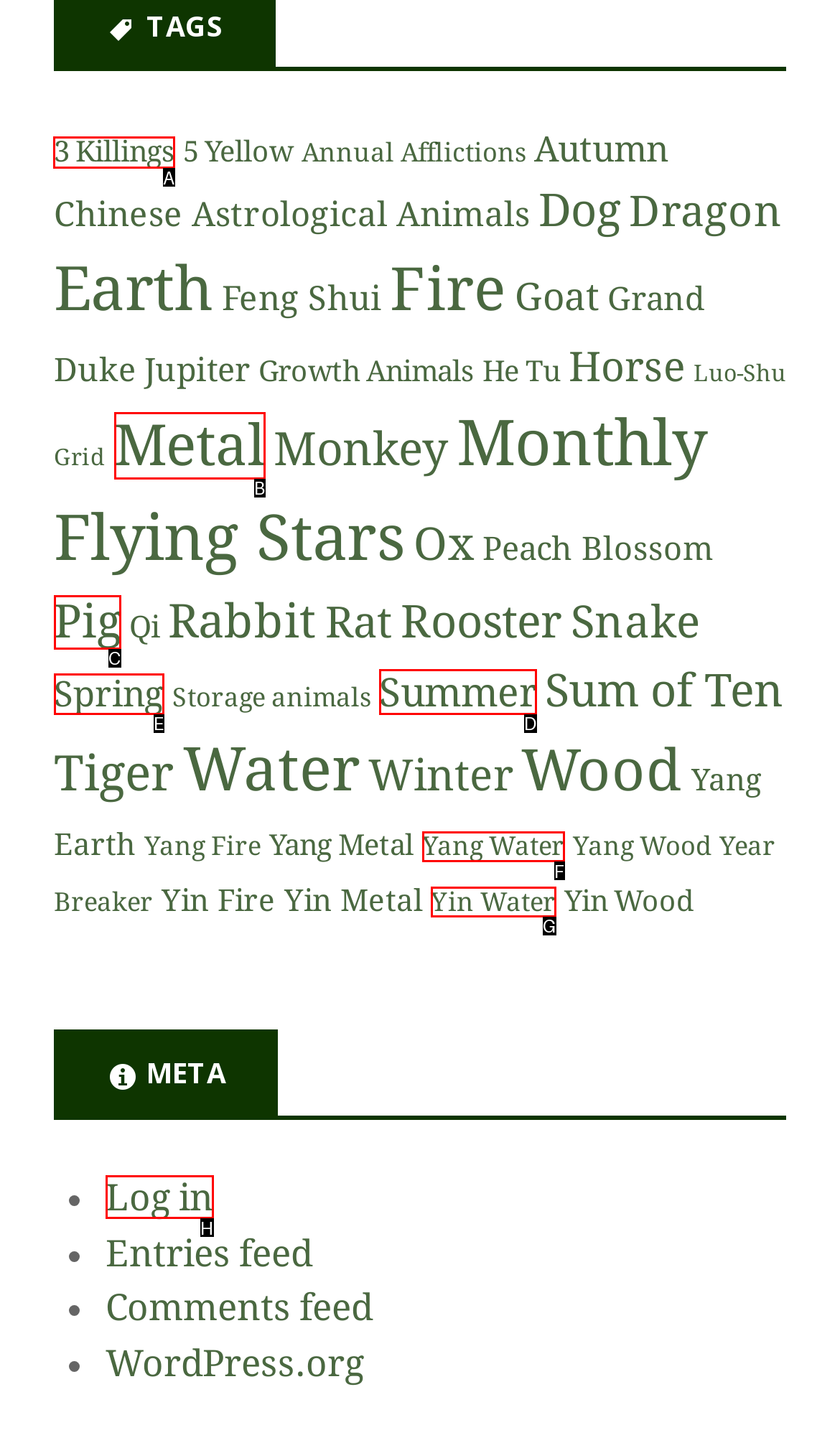Show which HTML element I need to click to perform this task: Go to Cabinet Answer with the letter of the correct choice.

None